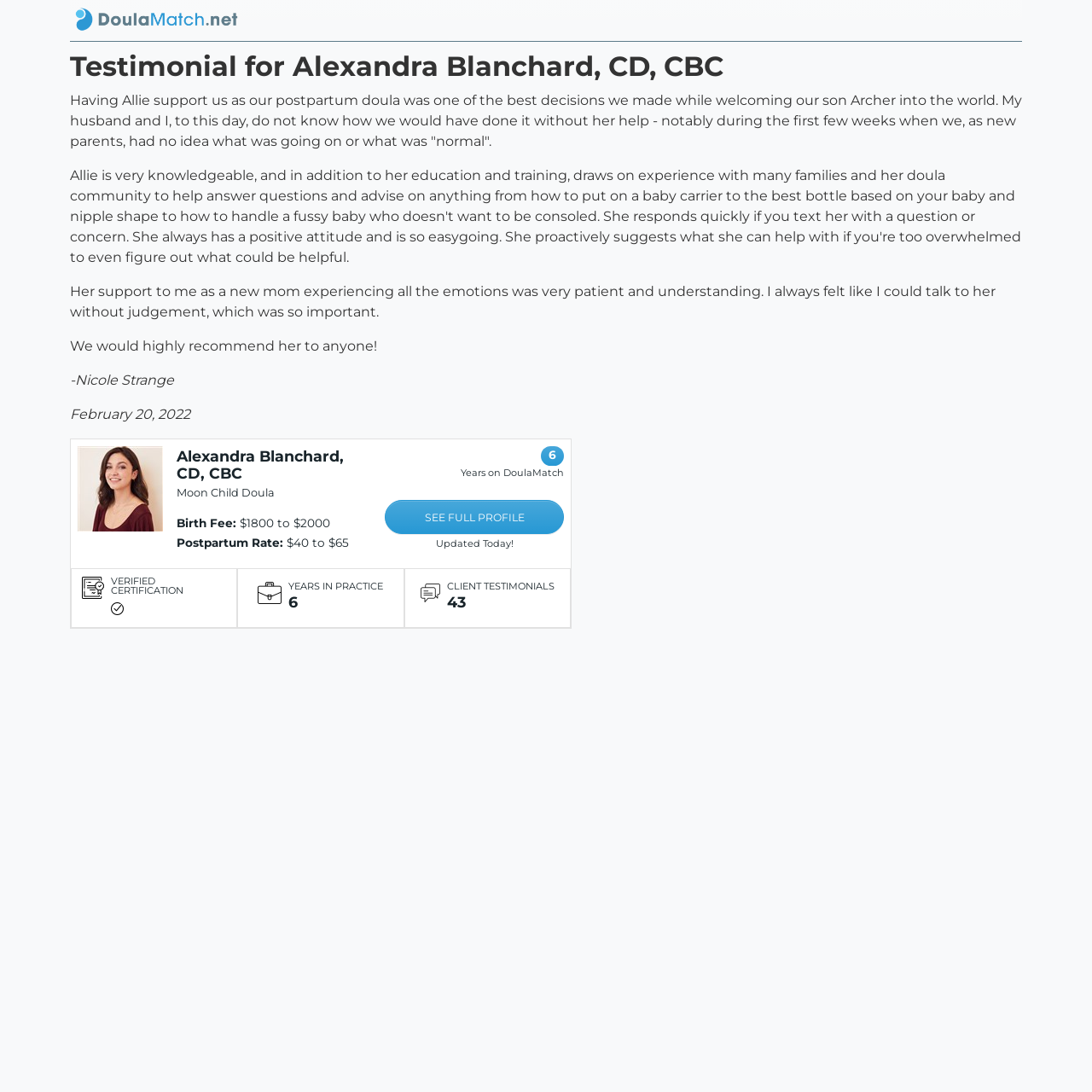Using the information from the screenshot, answer the following question thoroughly:
What is the name of the doula mentioned in the testimonial?

I found the answer by reading the testimonial text, which mentions 'Alexandra Blanchard, CD, CBC' as the doula who provided postpartum services to Nicole Strange.